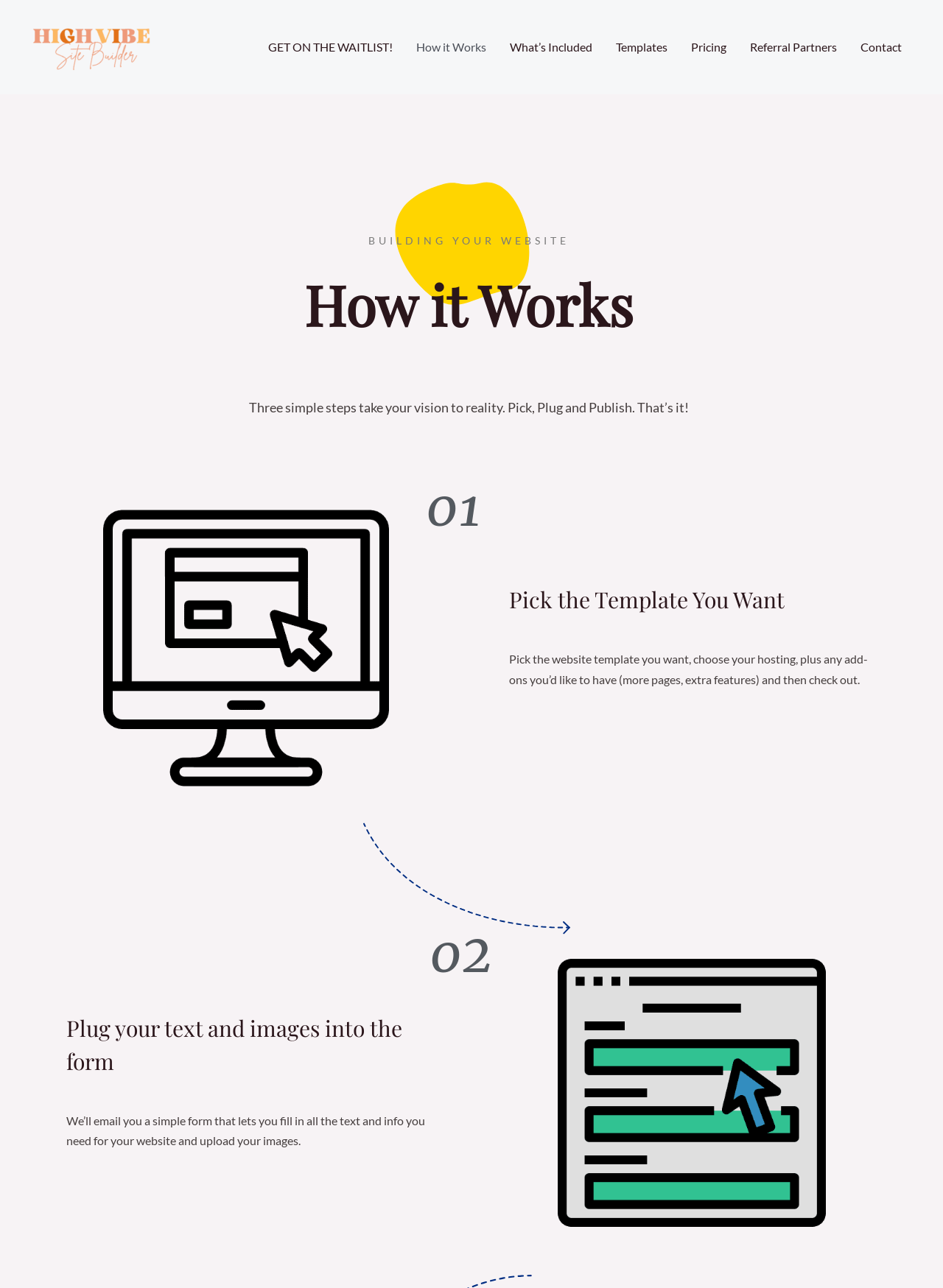Determine the bounding box coordinates for the area you should click to complete the following instruction: "View Templates".

[0.641, 0.017, 0.72, 0.057]